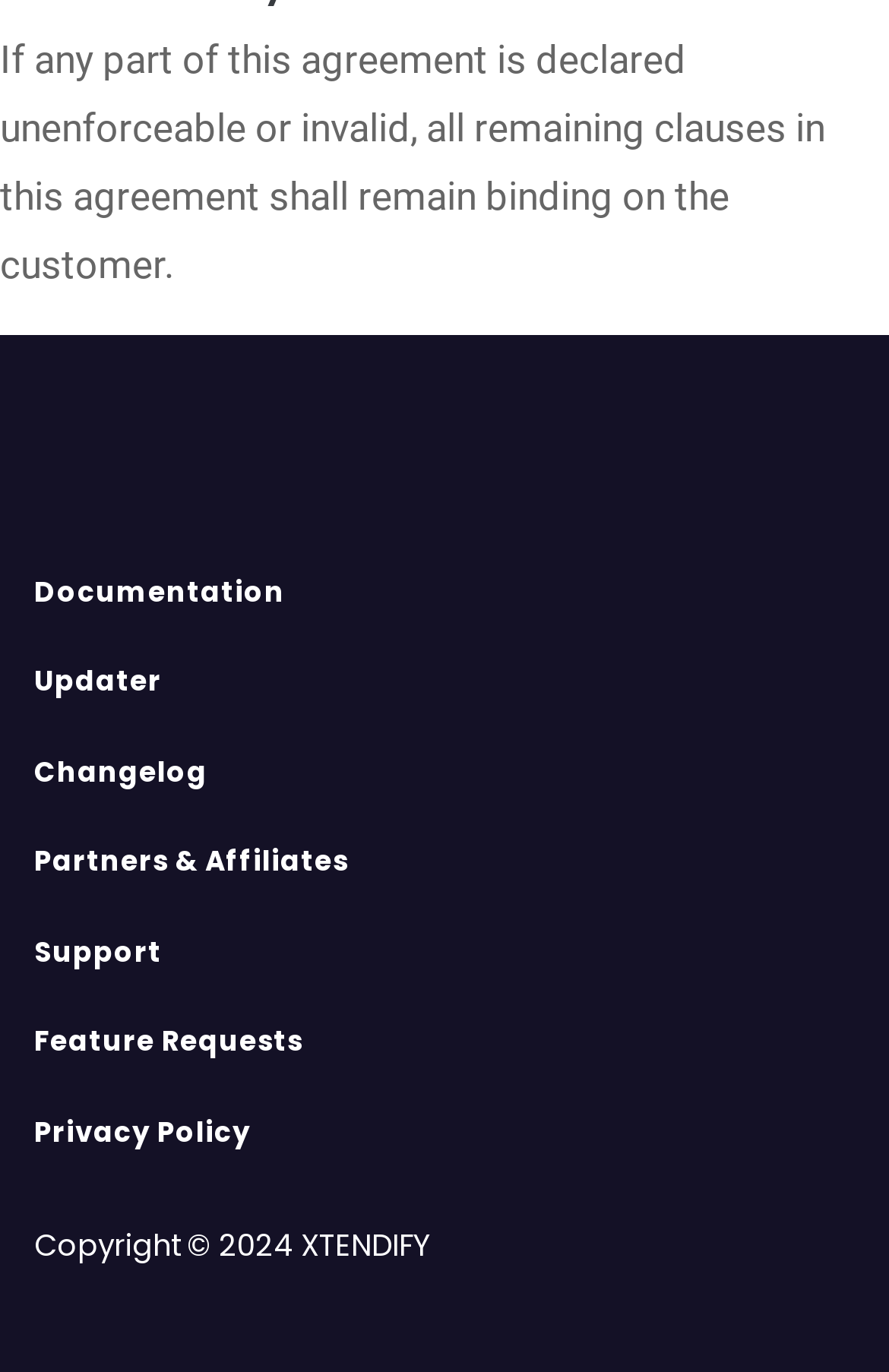Identify the bounding box for the described UI element: "Feature Requests".

[0.038, 0.744, 0.341, 0.773]